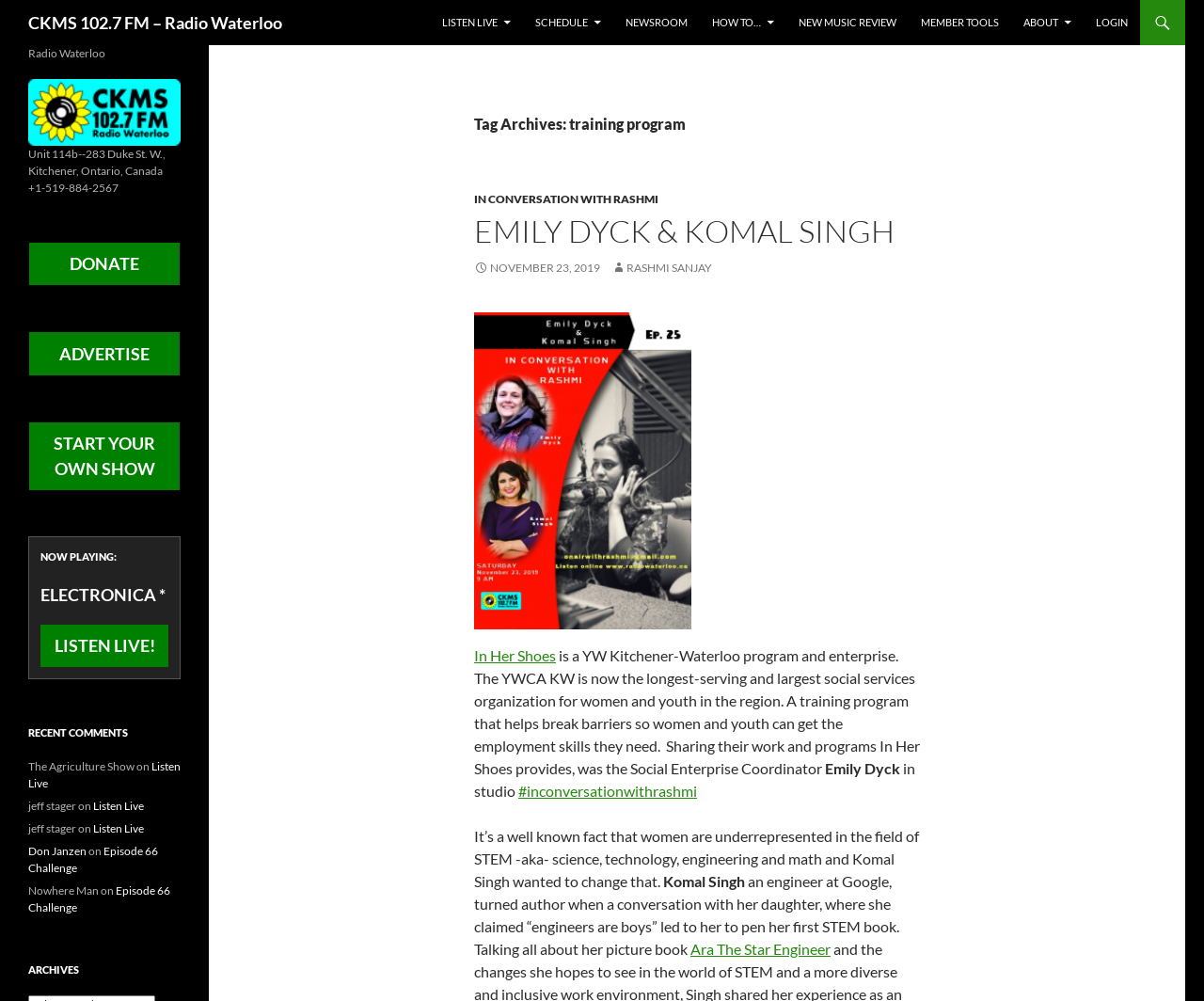Bounding box coordinates should be in the format (top-left x, top-left y, bottom-right x, bottom-right y) and all values should be floating point numbers between 0 and 1. Determine the bounding box coordinate for the UI element described as: Home

None